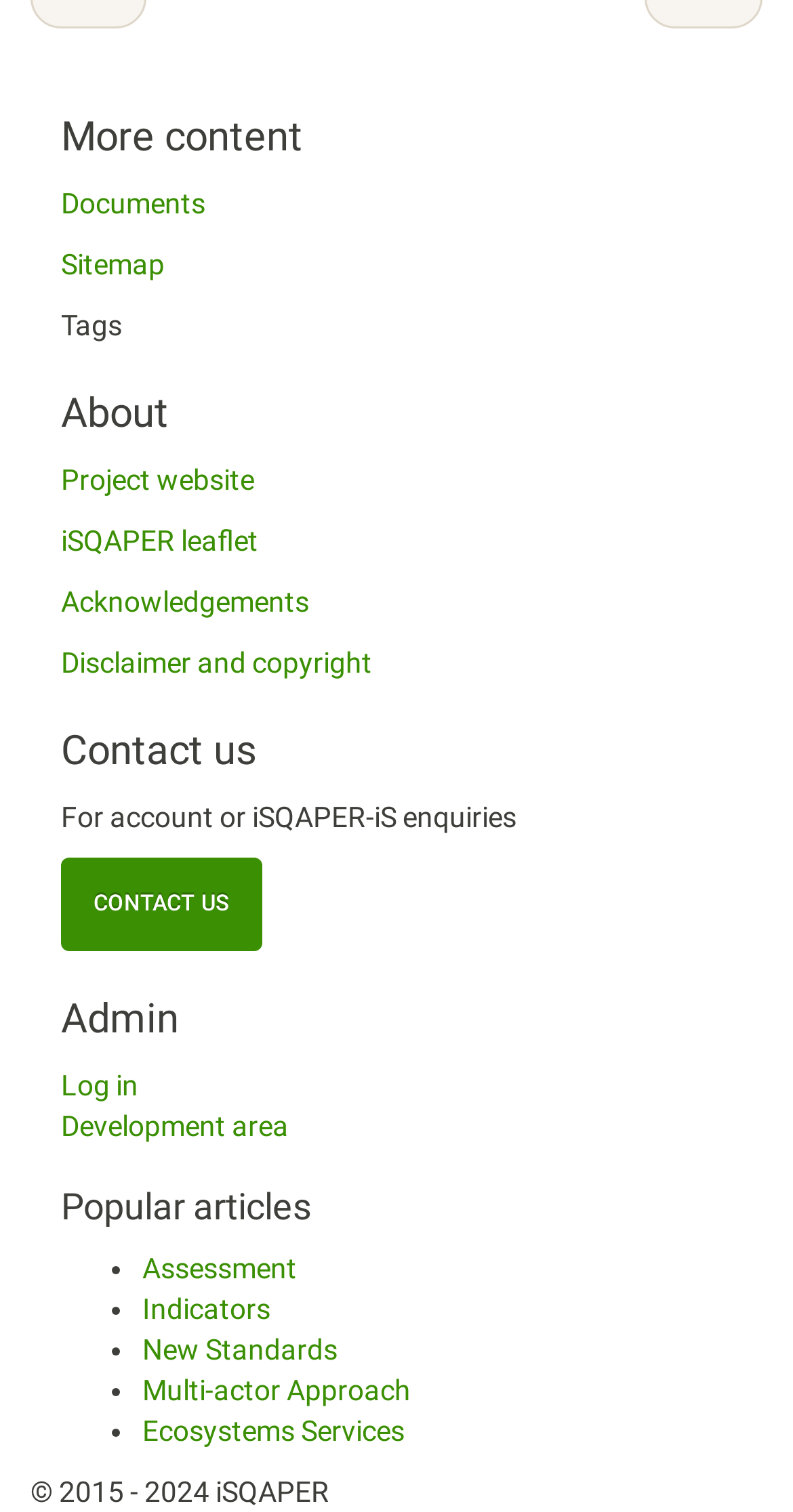Specify the bounding box coordinates of the area that needs to be clicked to achieve the following instruction: "Log in".

[0.077, 0.707, 0.174, 0.728]